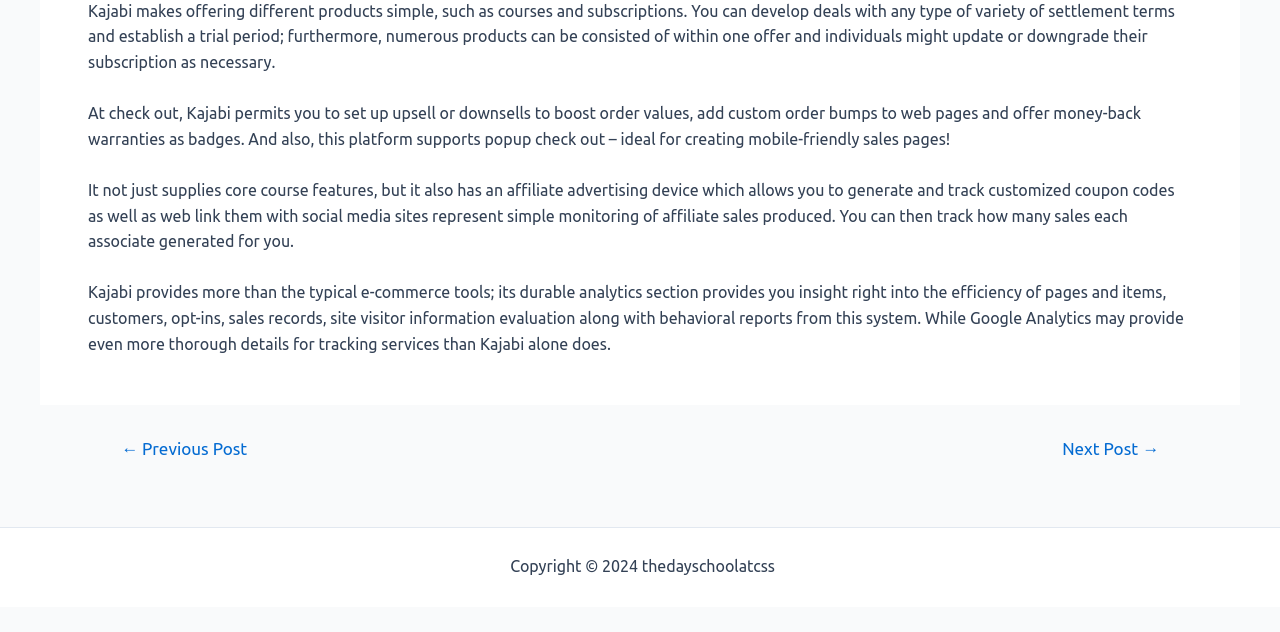Provide a one-word or brief phrase answer to the question:
What can be added to web pages?

Custom order bumps